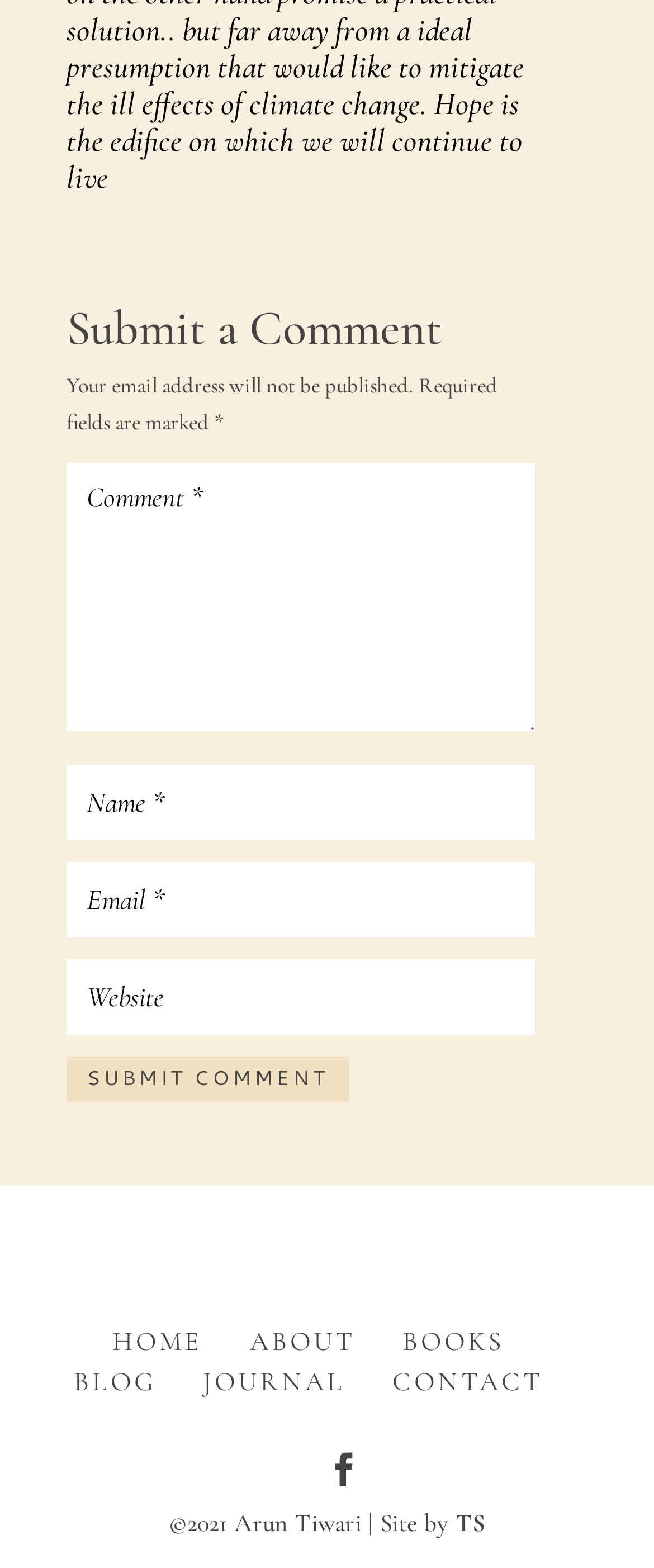Please provide a comprehensive answer to the question based on the screenshot: What is the copyright year of the website?

The webpage has a static text '©2021 Arun Tiwari | Site by TS' at the bottom, indicating that the copyright year of the website is 2021.